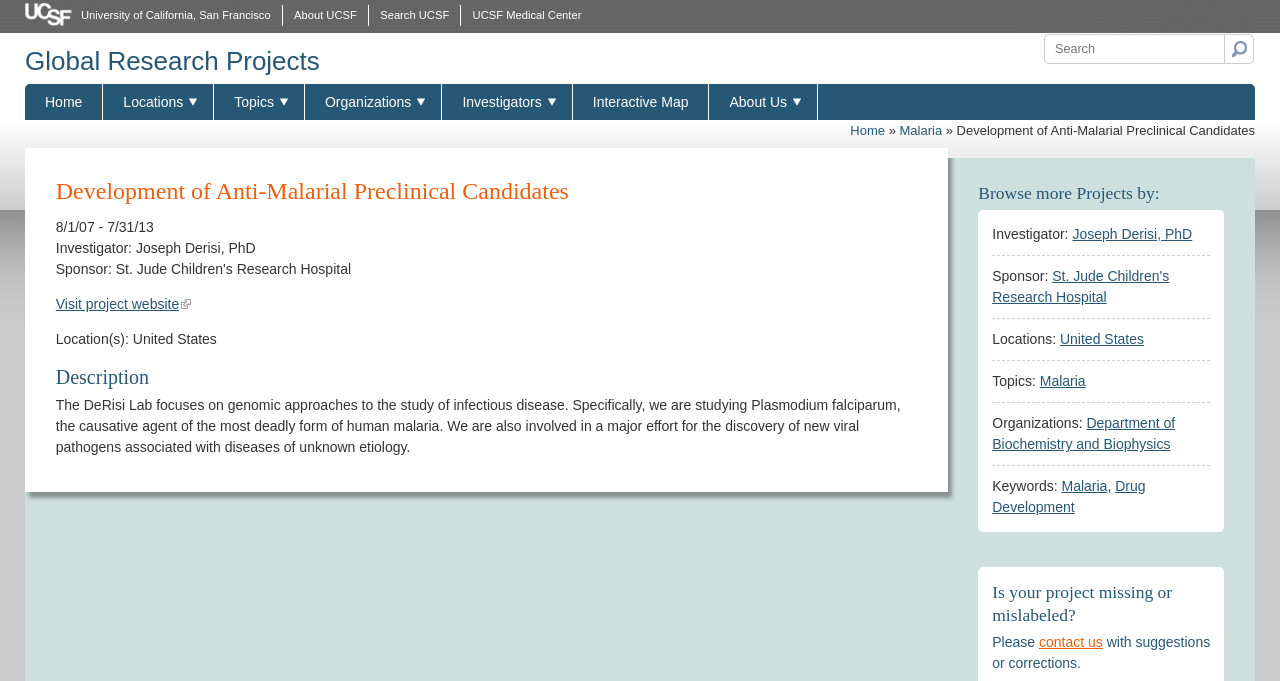Identify the first-level heading on the webpage and generate its text content.

Global Research Projects